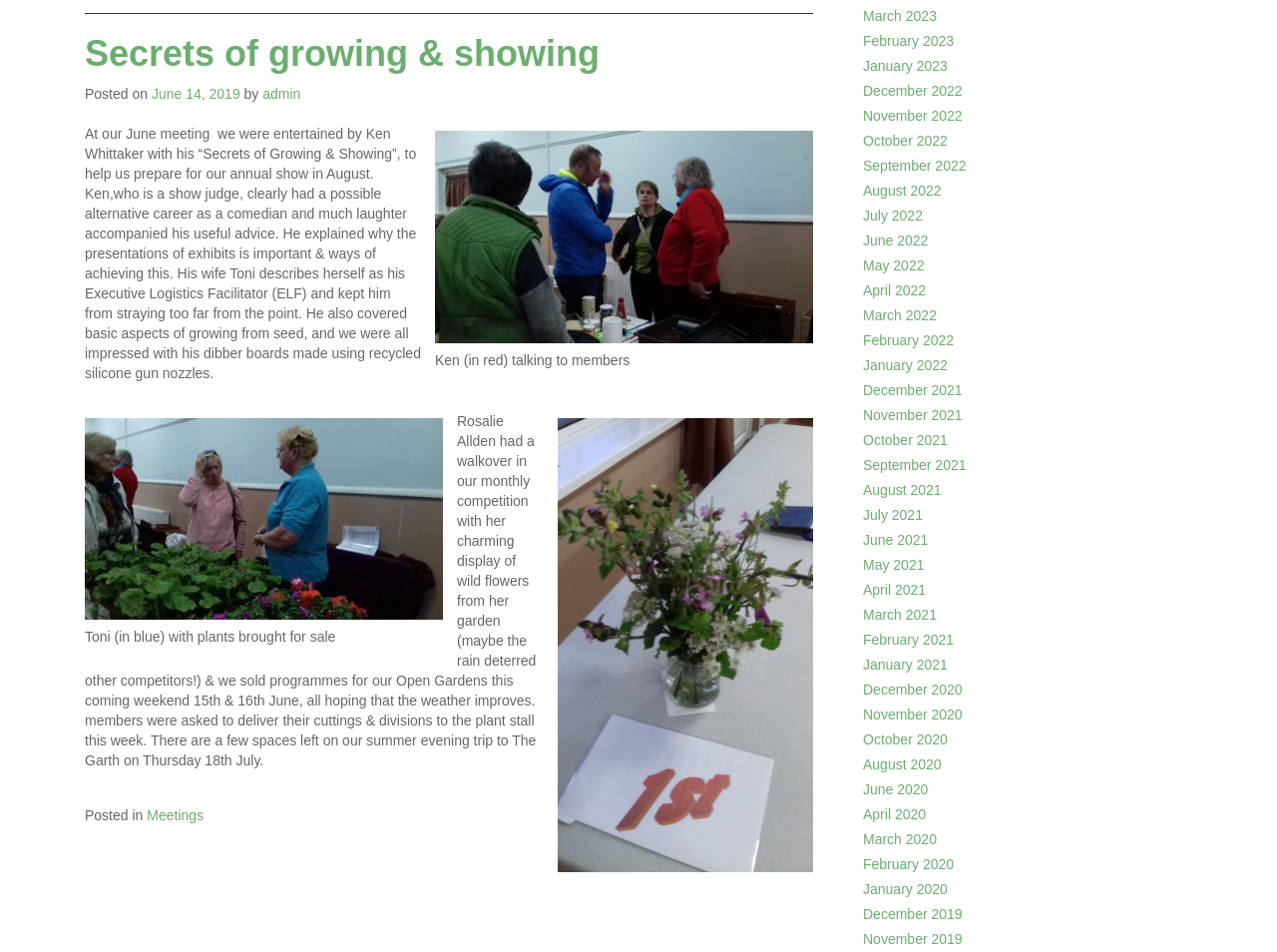Determine the bounding box coordinates of the region to click in order to accomplish the following instruction: "View the figure of Toni with plants brought for sale". Provide the coordinates as four float numbers between 0 and 1, specifically [left, top, right, bottom].

[0.066, 0.66, 0.263, 0.677]